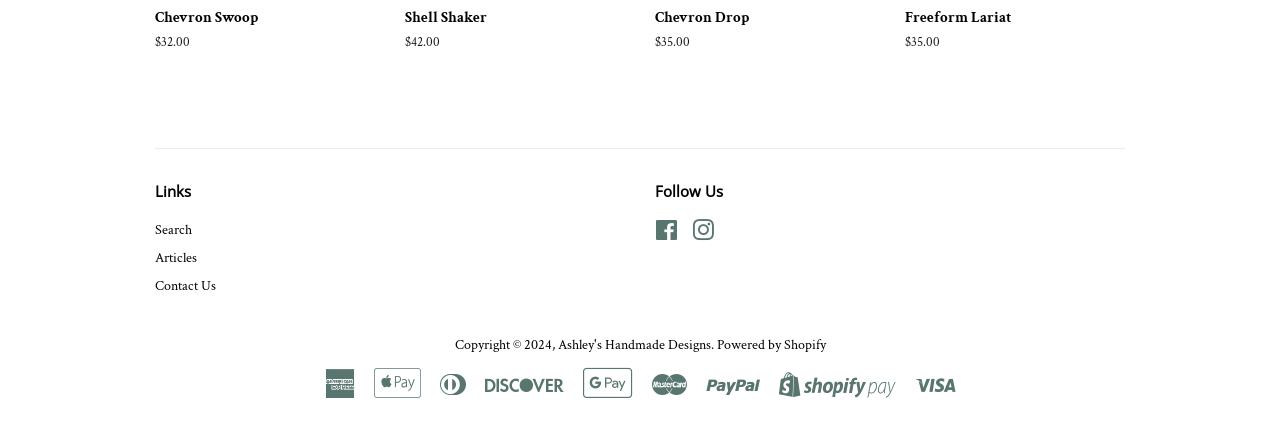Please answer the following question as detailed as possible based on the image: 
What is the name of the website?

The name of the website can be found in the footer section, where it is written 'Copyright © 2024, Ashley's Handmade Designs'.